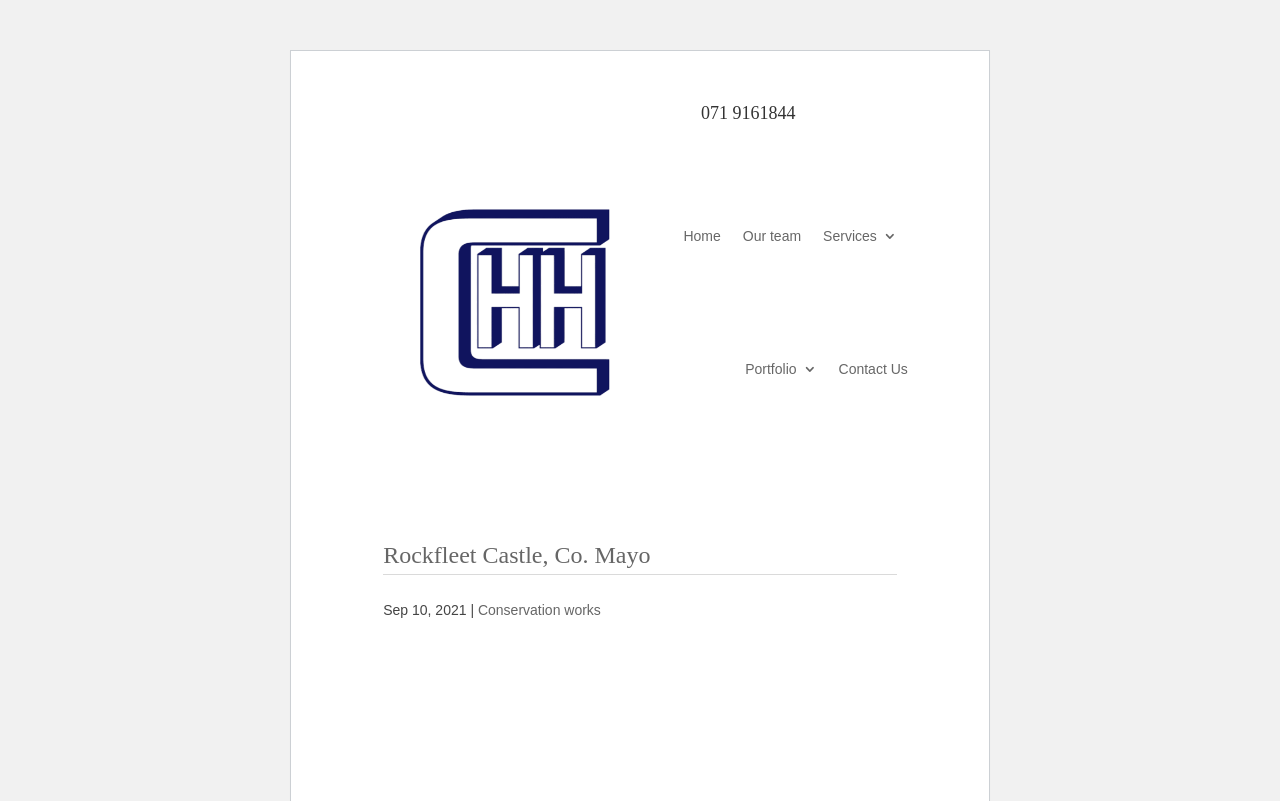What is the topic of the webpage?
Please interpret the details in the image and answer the question thoroughly.

I analyzed the content of the webpage and found that the topic is related to Rockfleet Castle, Co. Mayo, which is likely a historical site or tourist attraction. The webpage may provide information about the castle, its history, and conservation works.